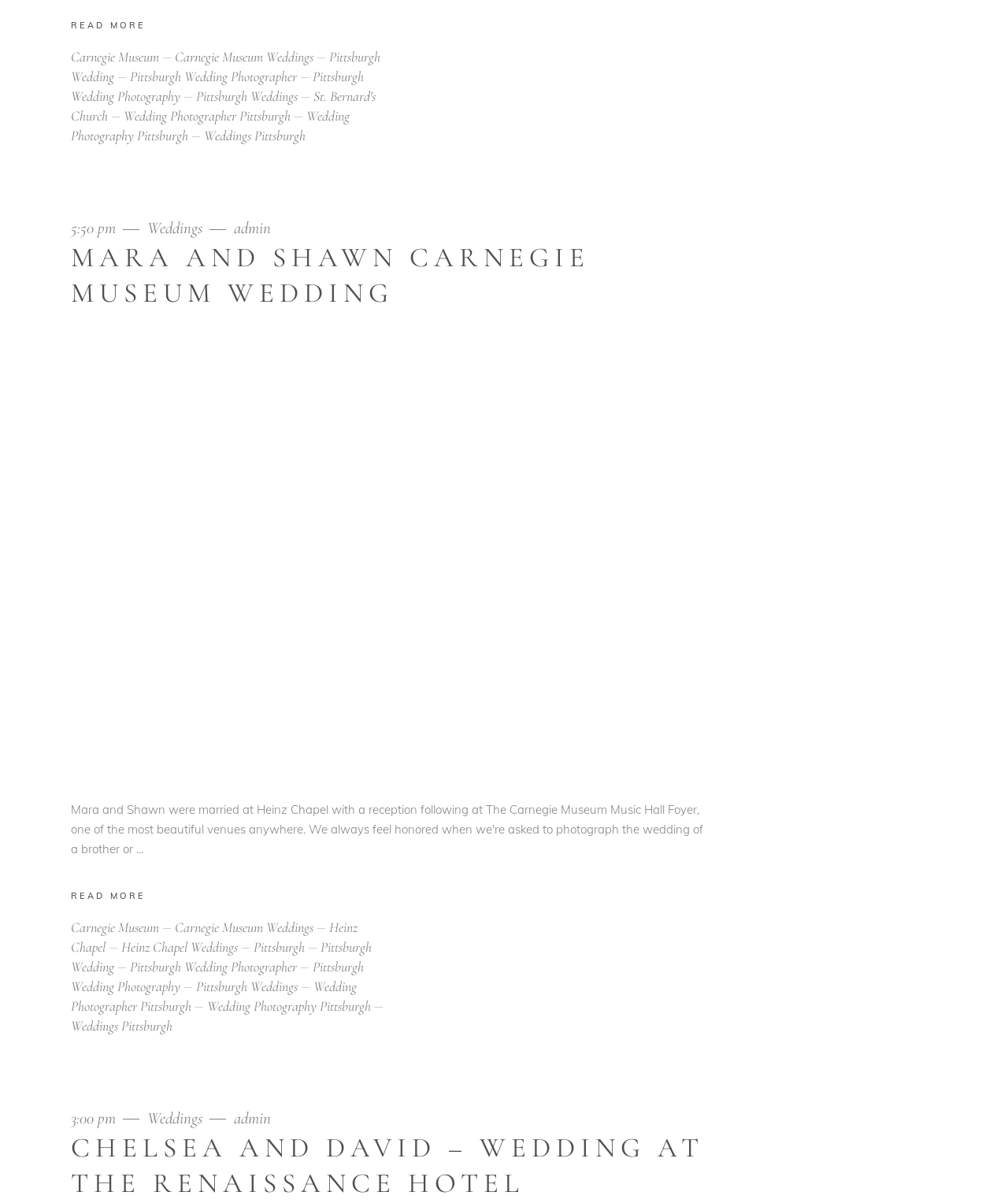Please specify the bounding box coordinates for the clickable region that will help you carry out the instruction: "Click on 'READ MORE'".

[0.07, 0.013, 0.144, 0.028]